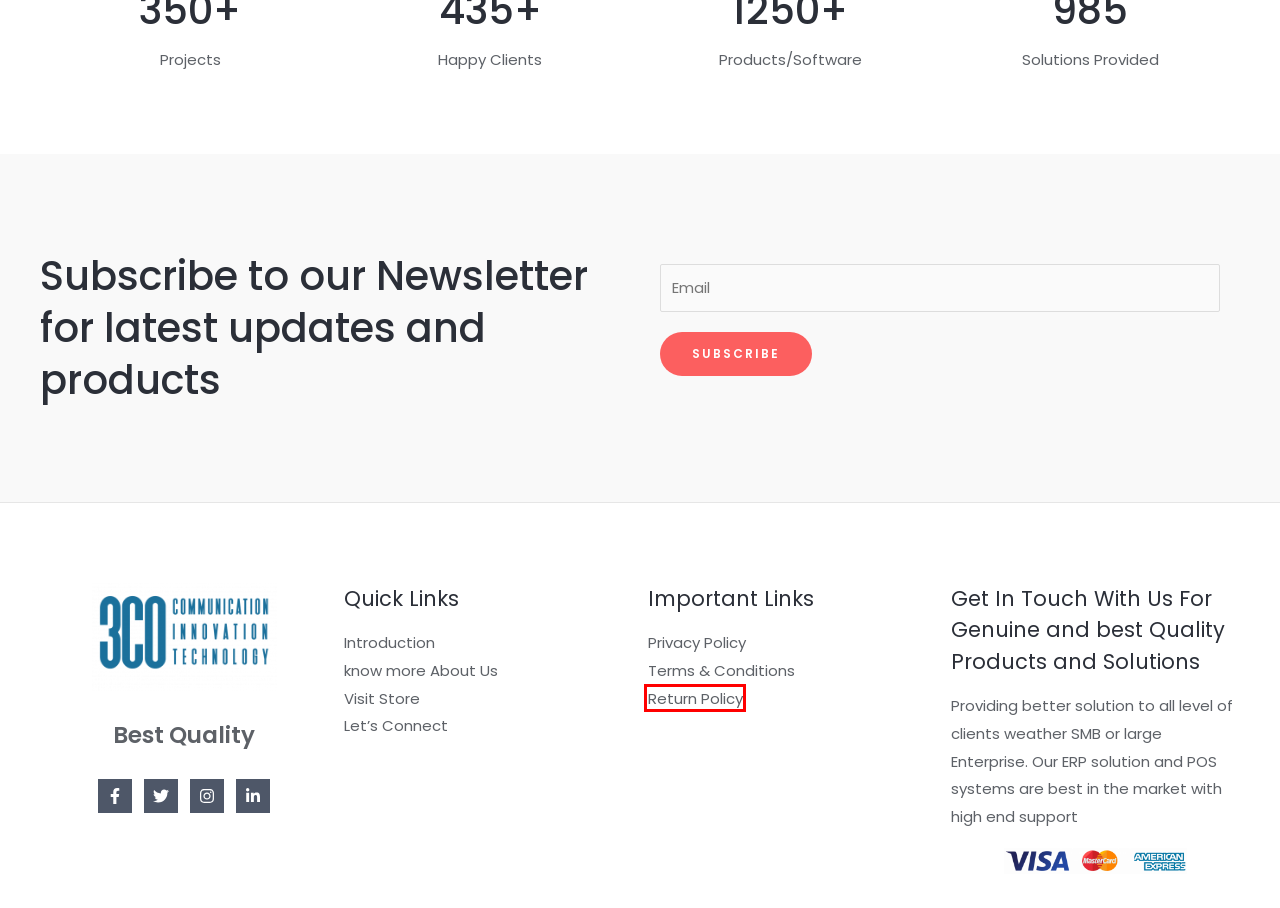You are presented with a screenshot of a webpage containing a red bounding box around a particular UI element. Select the best webpage description that matches the new webpage after clicking the element within the bounding box. Here are the candidates:
A. Refund and Returns Policy – 3Columns Online Tecnologies Your Partner in Technology
B. Adobe Acrobat Pro 2020 Perpetual License – 3Columns Online Tecnologies Your Partner in Technology
C. Login Page – 3Columns Online Tecnologies Your Partner in Technology
D. Privacy Policy – 3Columns Online Tecnologies Your Partner in Technology
E. TERMS OF SERVICE – 3Columns Online Tecnologies Your Partner in Technology
F. Cart – 3Columns Online Tecnologies Your Partner in Technology
G. MICROSOFT WINDOWS SERVER 2019 – 3Columns Online Tecnologies Your Partner in Technology
H. Autodesk MAYA One Year Subscription – 3Columns Online Tecnologies Your Partner in Technology

A